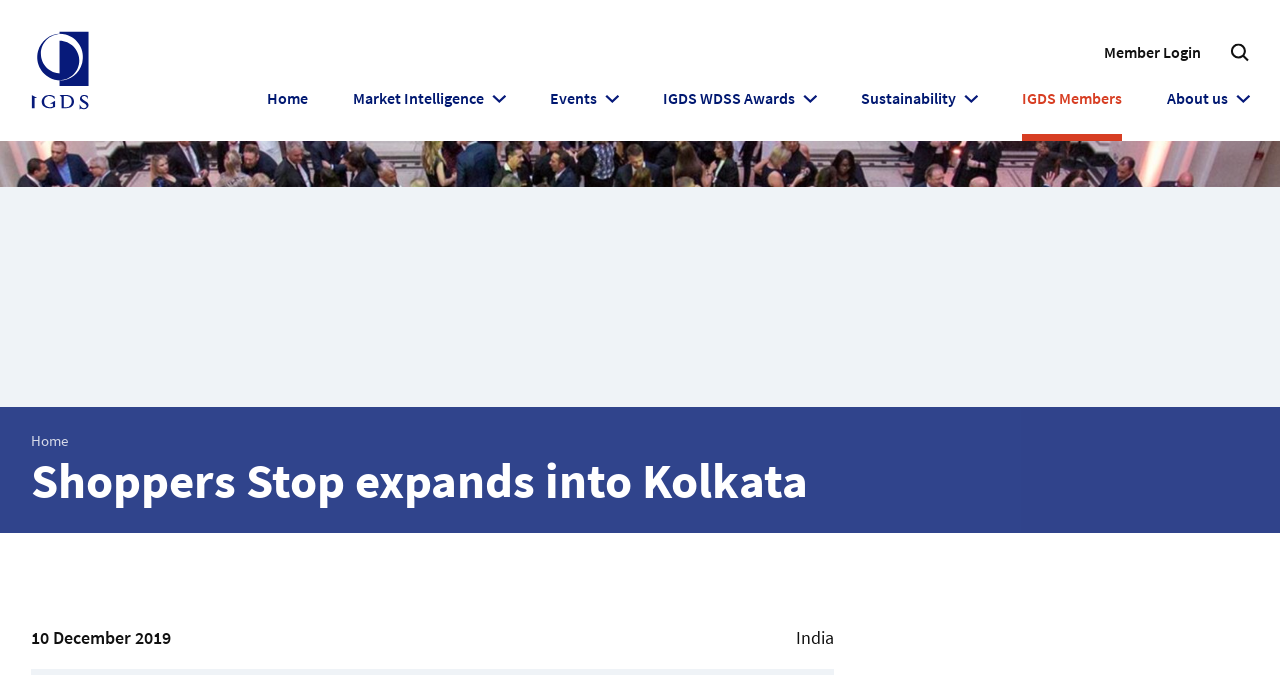Please answer the following question using a single word or phrase: 
What is the location of the new store in Kolkata?

Salt Lake area